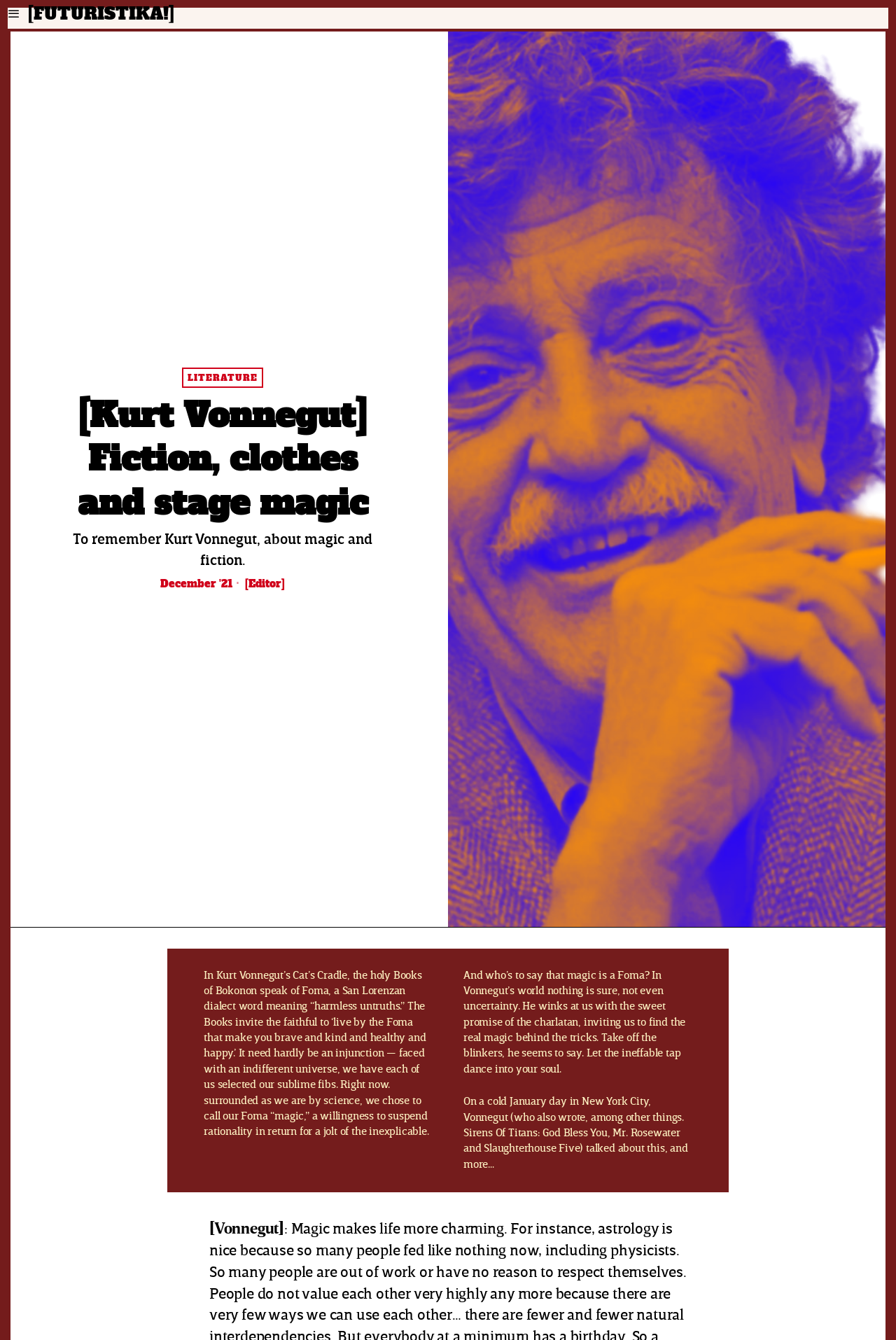Give a one-word or one-phrase response to the question:
What is the topic of the text?

Magic and fiction